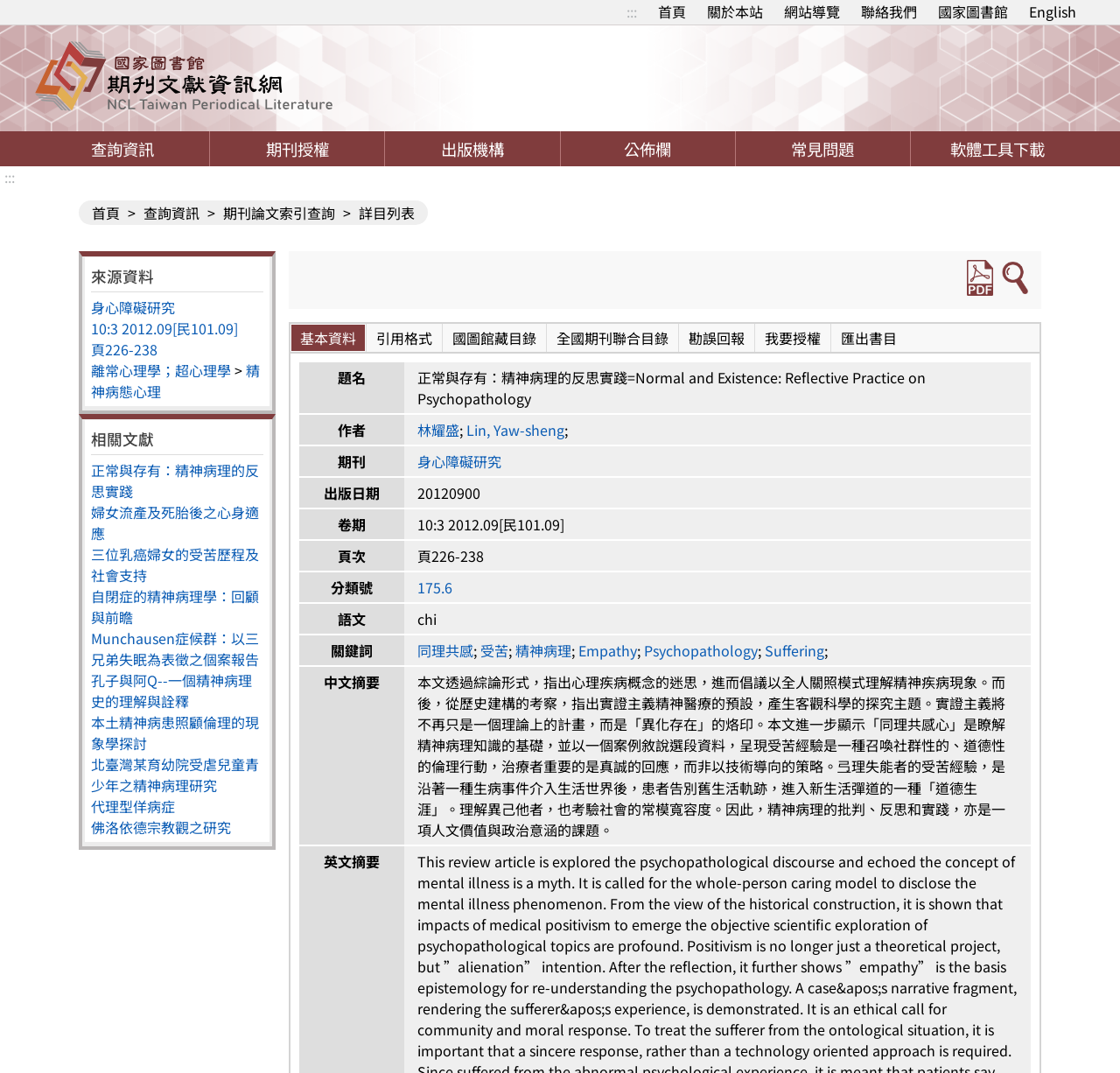What is the name of the journal in the first search result?
Please provide a comprehensive answer based on the contents of the image.

The first search result is displayed in a table format, and the journal name is located in the '期刊' column. The text in this column is '身心障礙研究', which is the name of the journal.